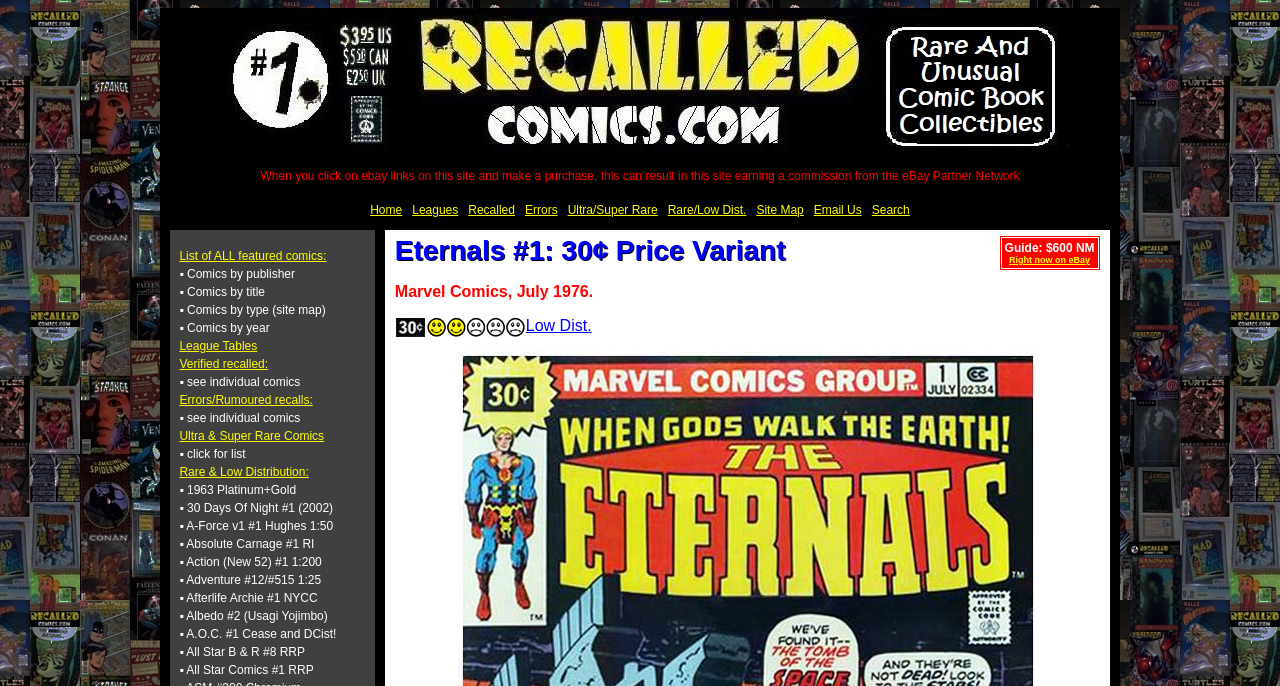Please answer the following question using a single word or phrase: 
What is the rating of the comic book?

2 Star